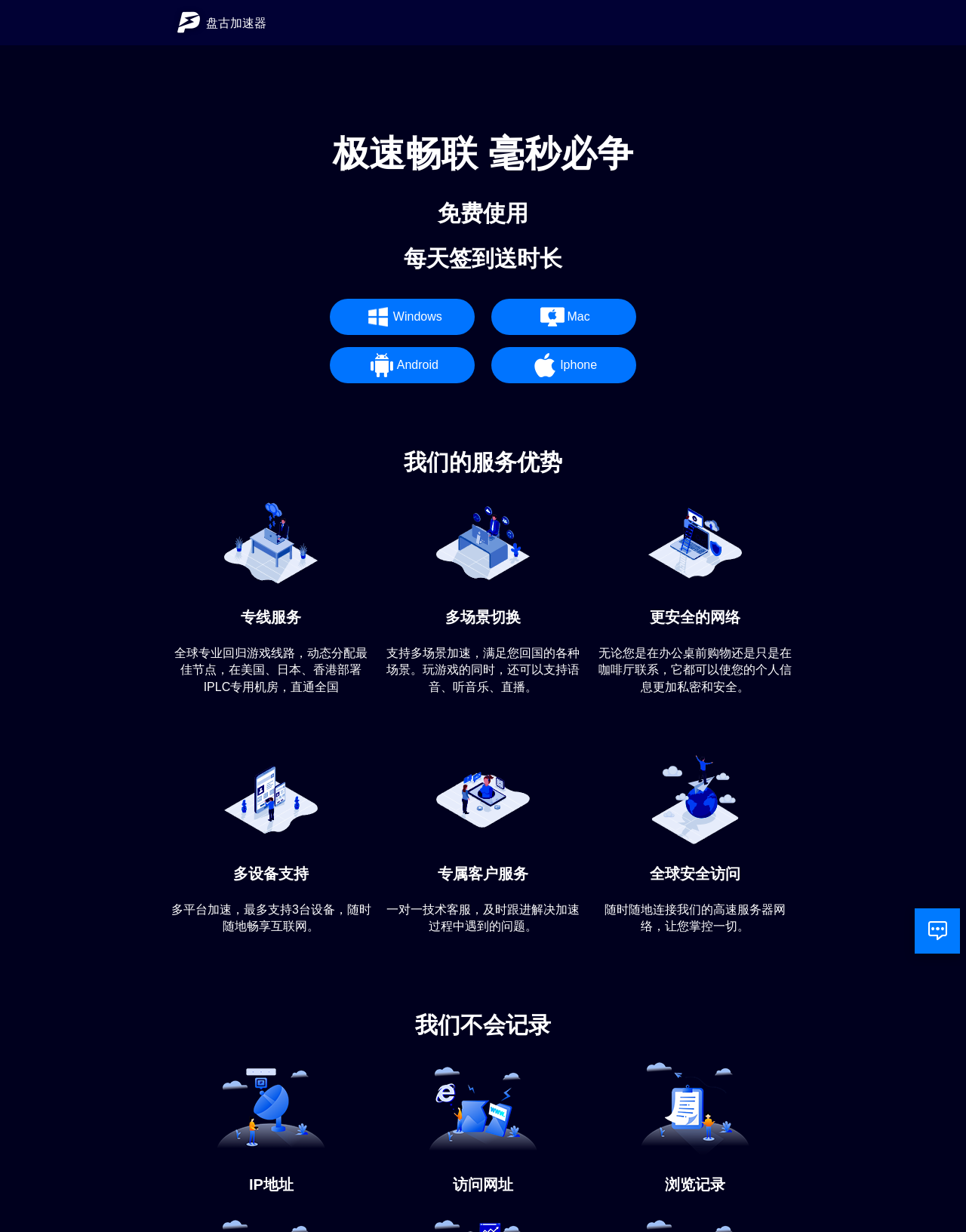How many devices can be supported at the same time?
Based on the image, give a concise answer in the form of a single word or short phrase.

Up to 3 devices